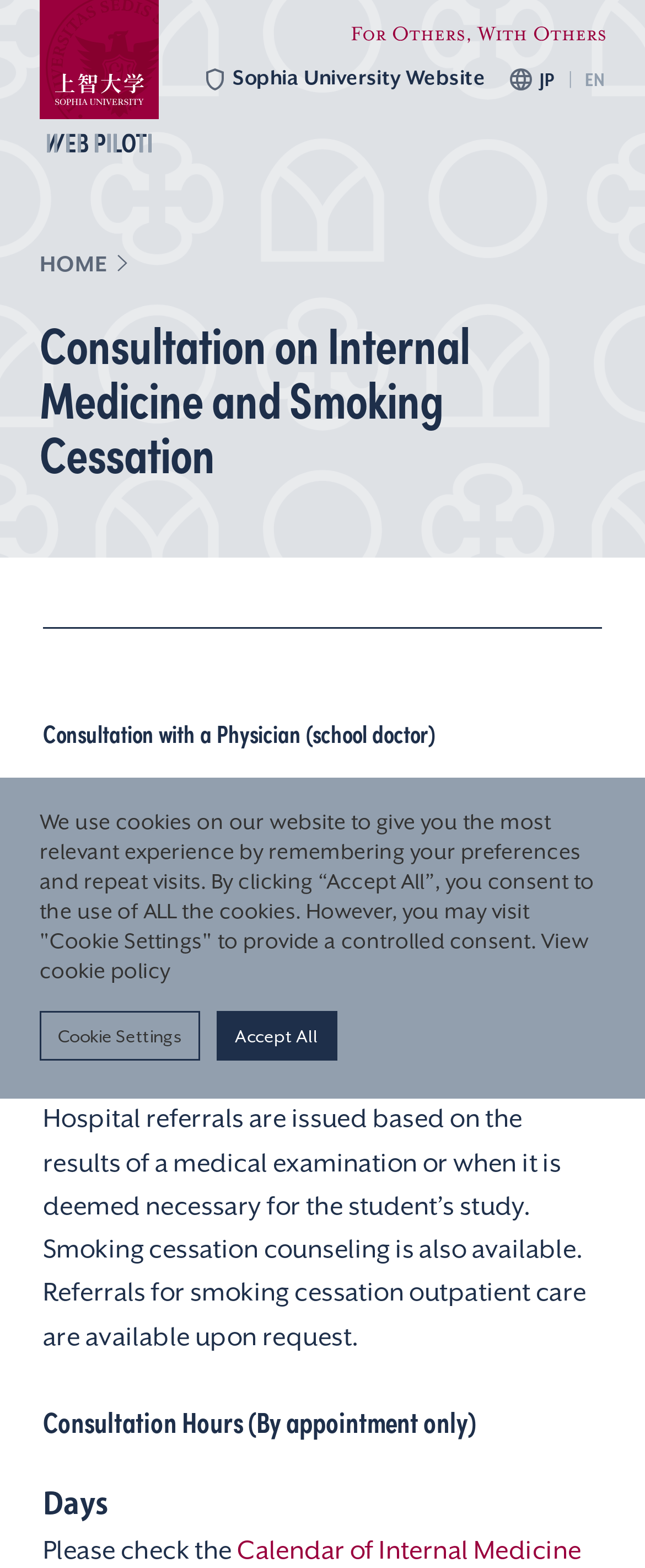Find the coordinates for the bounding box of the element with this description: "View cookie policy".

[0.062, 0.592, 0.912, 0.627]